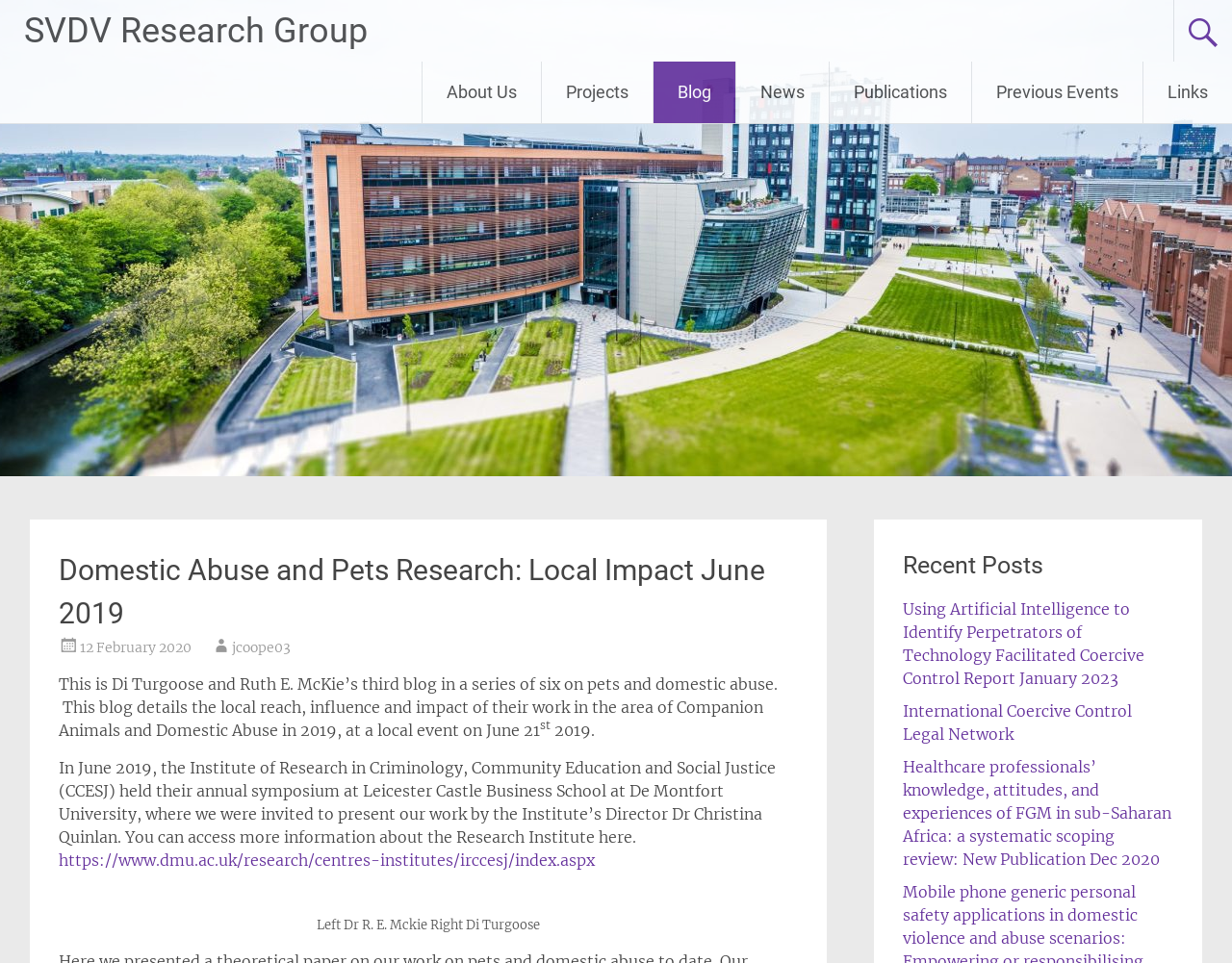What is the title of the recent post below 'Recent Posts'?
Answer the question with as much detail as you can, using the image as a reference.

The title of the recent post can be found below the 'Recent Posts' heading, which is 'Using Artificial Intelligence to Identify Perpetrators of Technology Facilitated Coercive Control Report January 2023'.